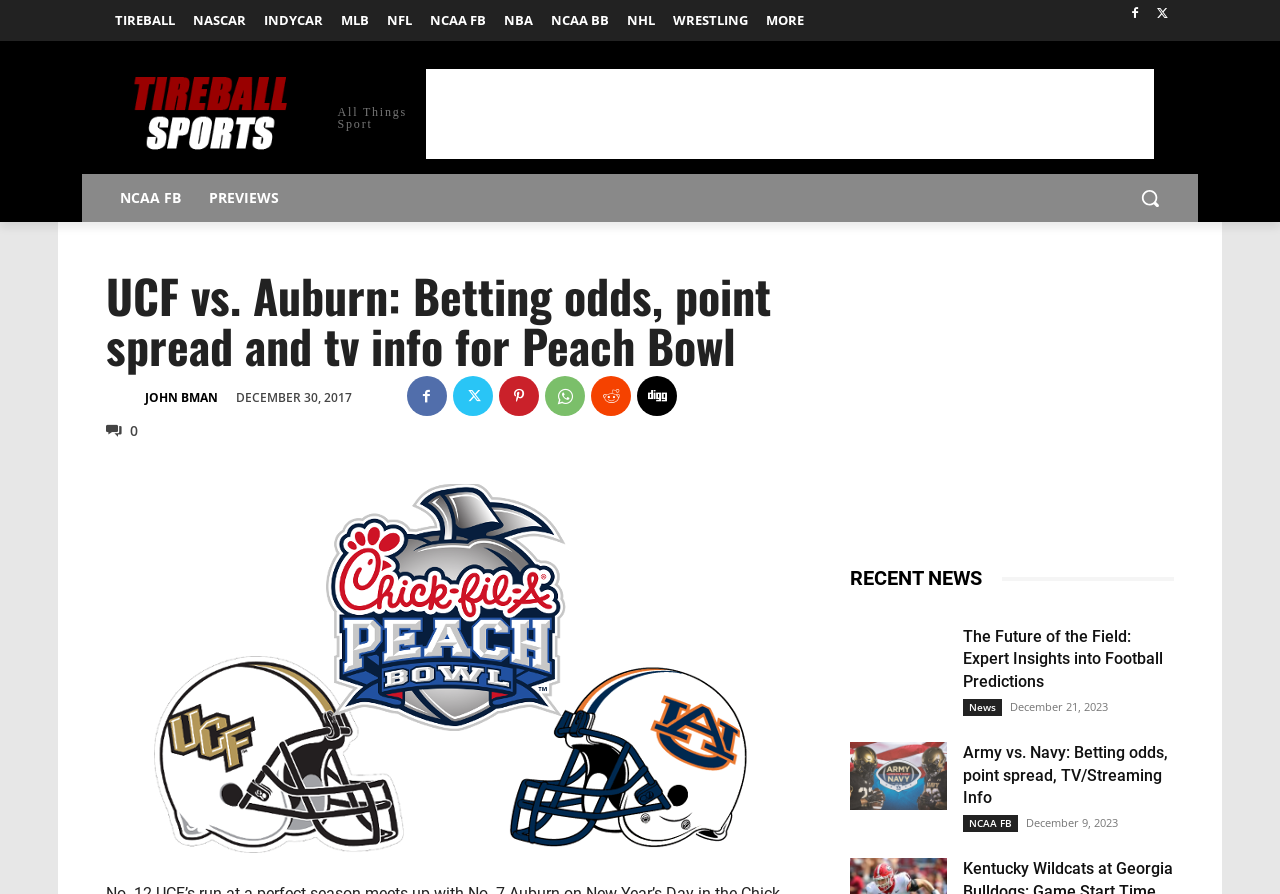Respond to the question with just a single word or phrase: 
What is the sport category of the first link?

NASCAR